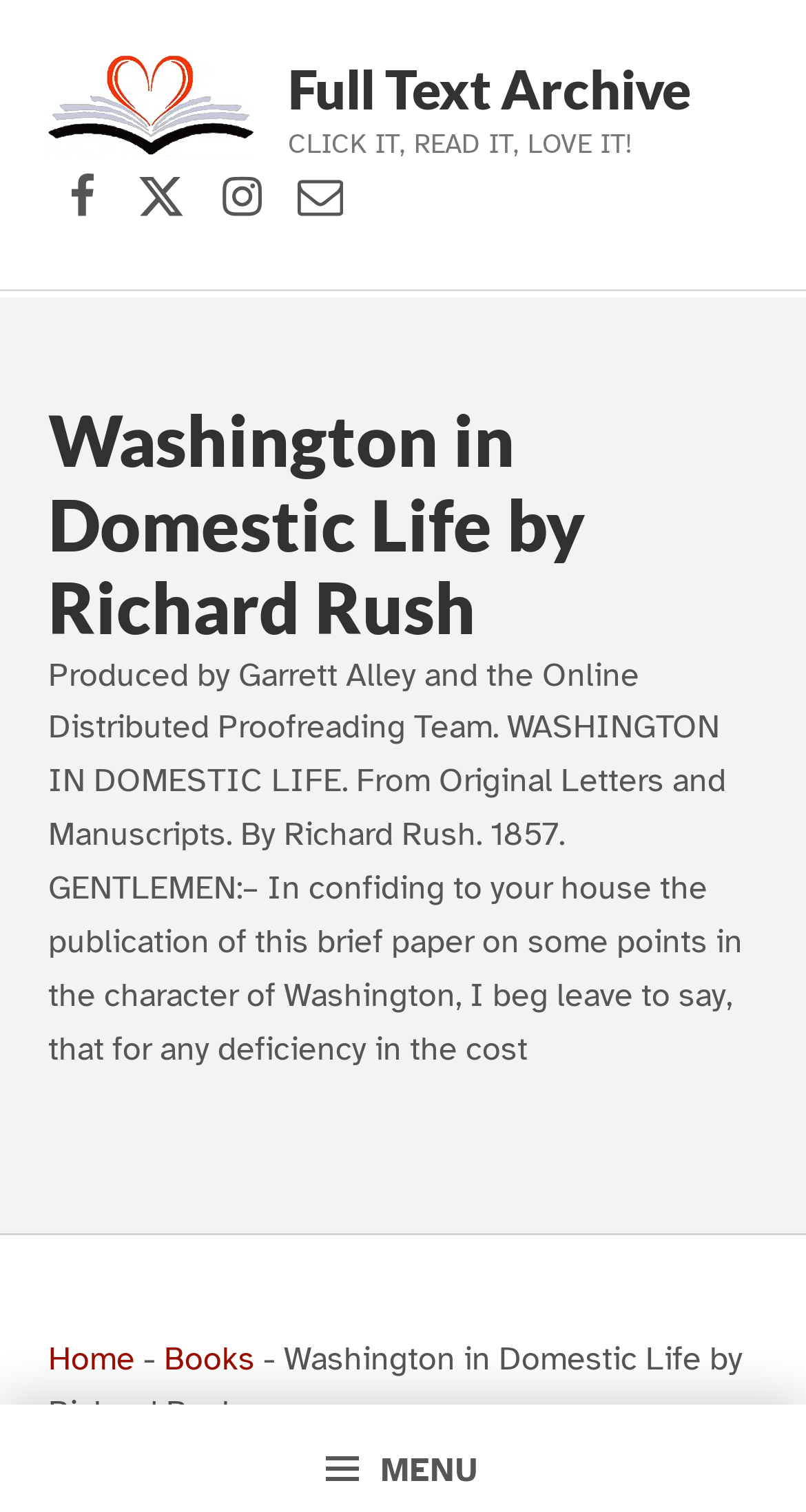Kindly determine the bounding box coordinates of the area that needs to be clicked to fulfill this instruction: "Read the book Washington in Domestic Life by Richard Rush".

[0.06, 0.264, 0.94, 0.43]